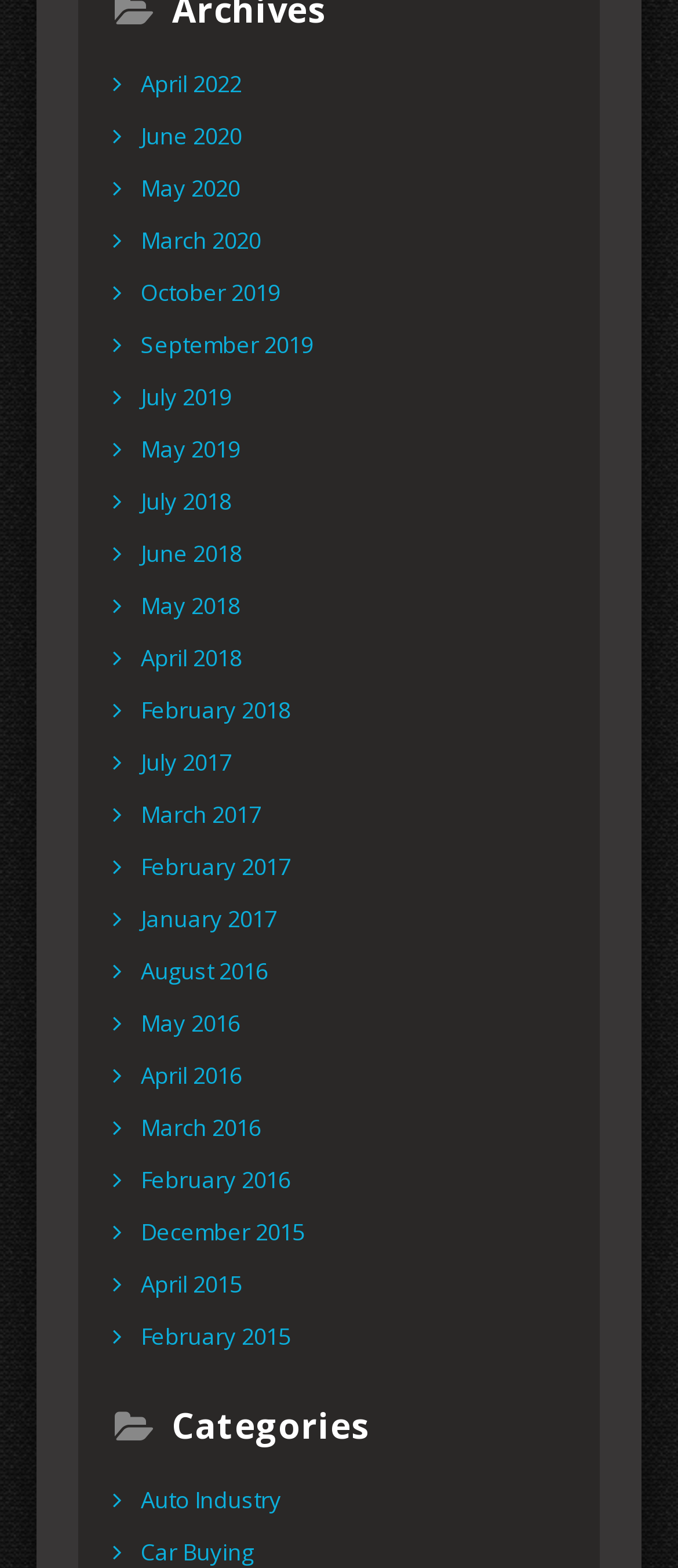Please specify the bounding box coordinates of the area that should be clicked to accomplish the following instruction: "view April 2022". The coordinates should consist of four float numbers between 0 and 1, i.e., [left, top, right, bottom].

[0.195, 0.042, 0.369, 0.064]